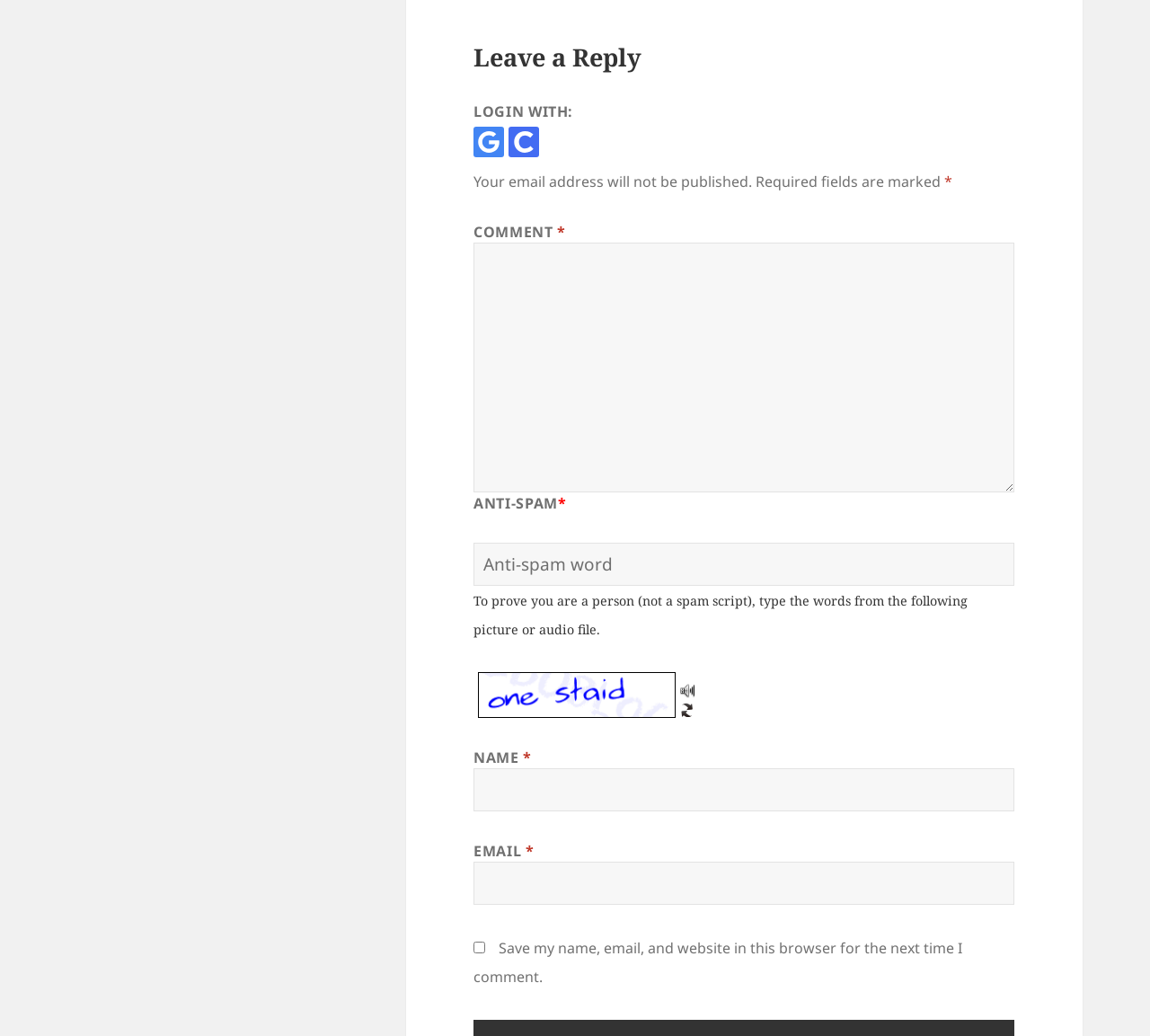What is the function of the 'Listen' button?
Provide an in-depth answer to the question, covering all aspects.

The 'Listen' button is located next to the 'ANTI-SPAM' field, and it is likely that it allows the user to hear an audio file that contains the words to be typed into the 'ANTI-SPAM' field.